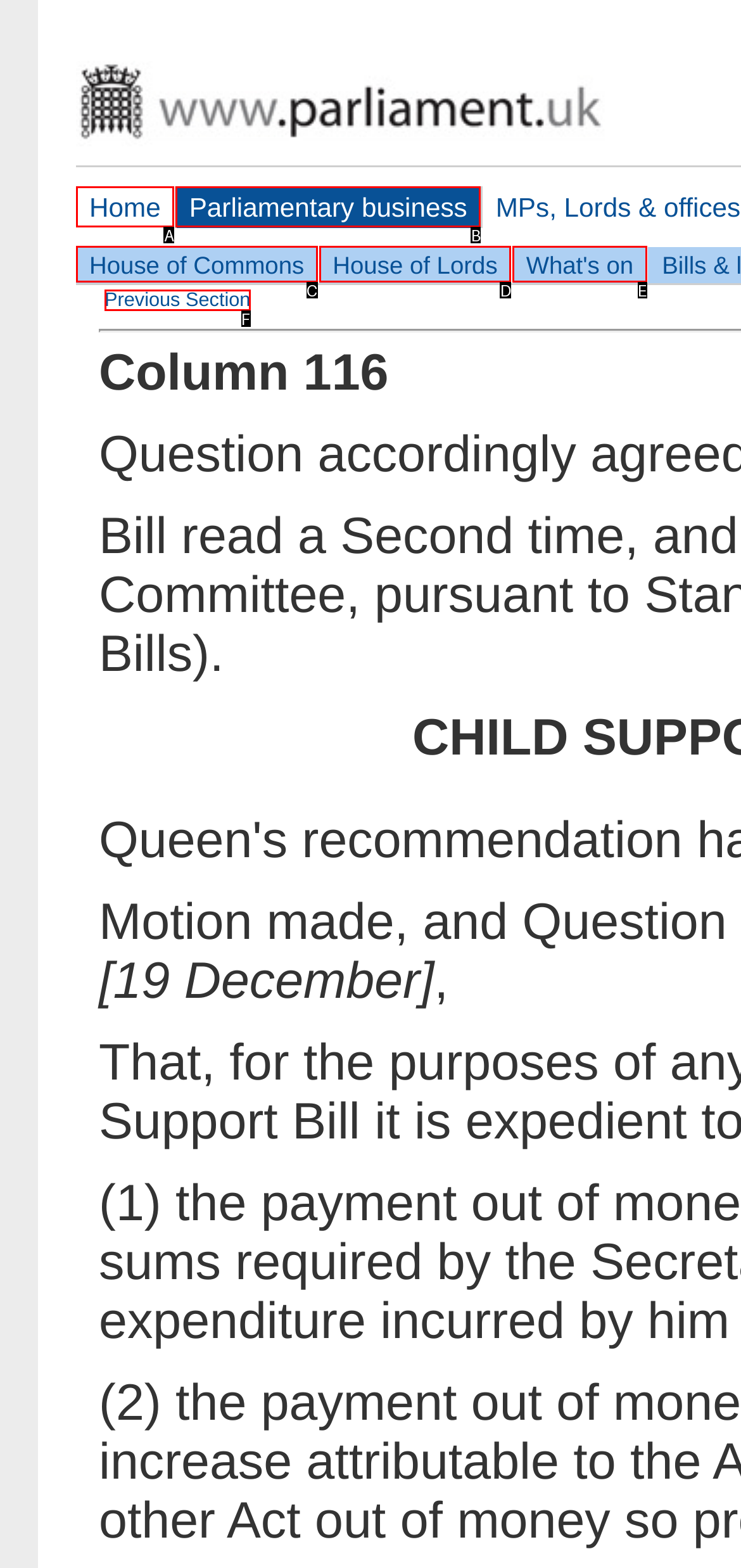Determine which option aligns with the description: House of Commons. Provide the letter of the chosen option directly.

C